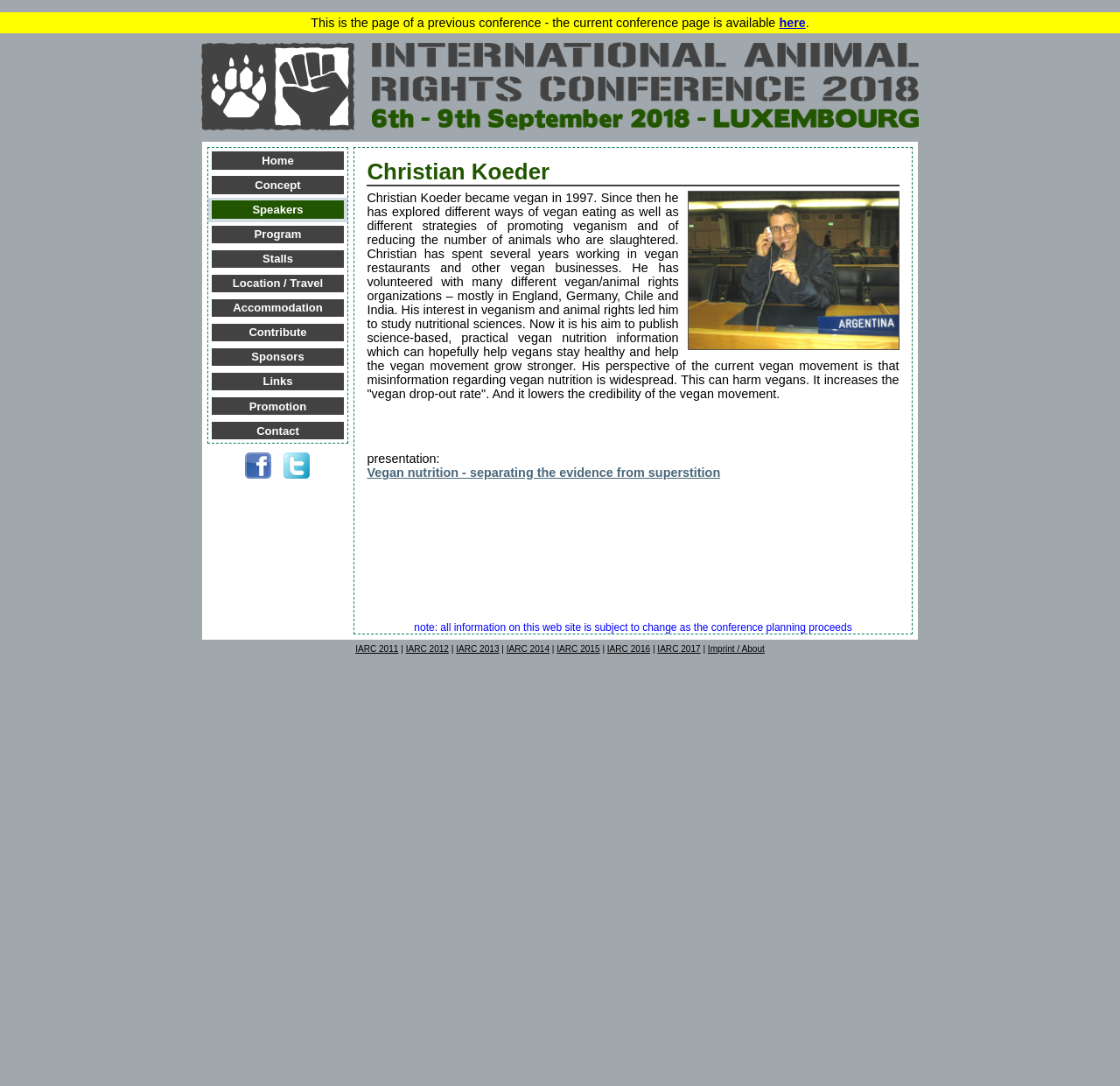Respond with a single word or phrase to the following question:
What is the name of the conference?

International Animal Rights Conference